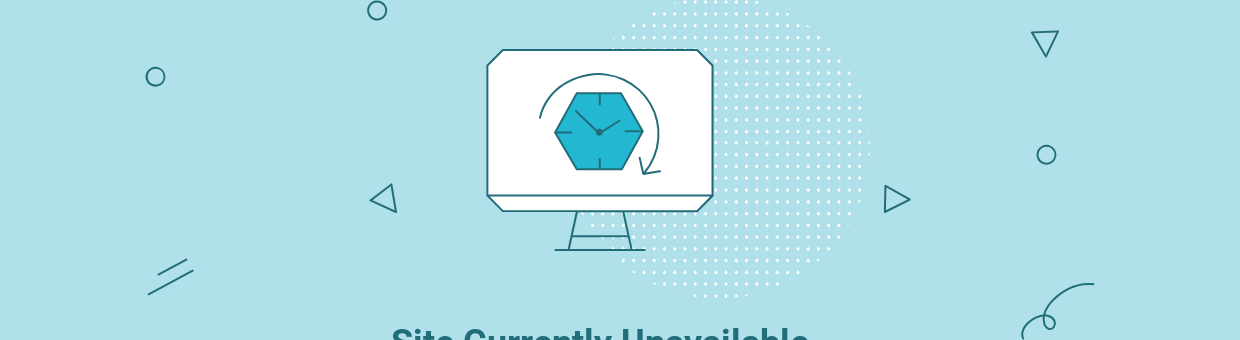Describe every important feature and element in the image comprehensively.

The image features a modern, minimalistic design on a soft blue background, showcasing a stylized illustration of a computer monitor displaying a hexagonal clock. The clock has a circular arrow around it, suggesting a theme of time or status updates. Below the monitor, bold text reads "Site Currently Unavailable," indicating that the website is currently inaccessible to users. This design is further embellished with various geometric shapes, including dots and triangles, lending an airy and contemporary feel to the overall message. The composition effectively communicates a sense of waiting or maintenance, resonating with users who may be seeking information or looking to return later.